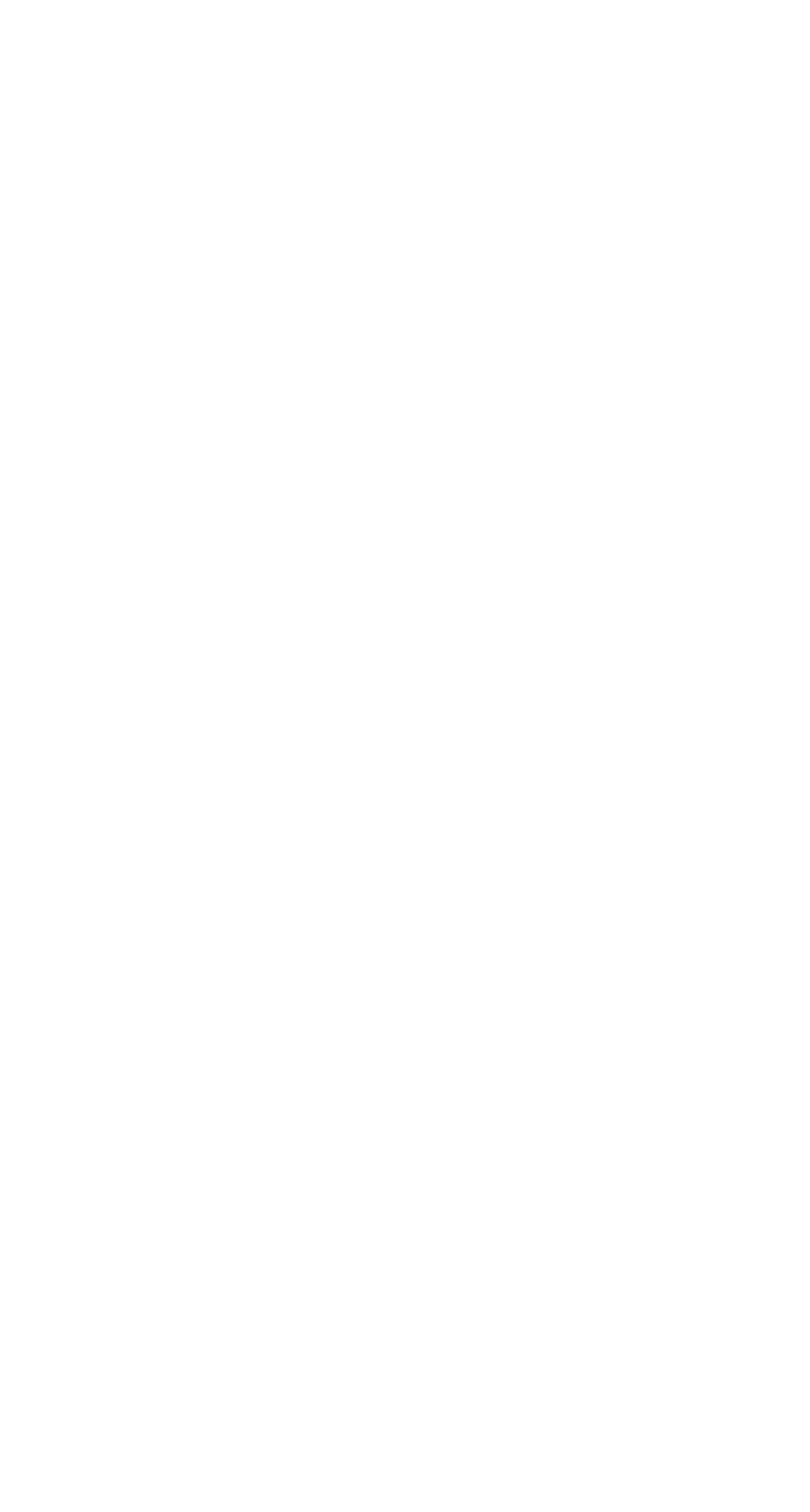Please provide a detailed answer to the question below based on the screenshot: 
What is the goal of the youth?

I found the goal of the youth by looking at the 'JUGENDZIEL(E):' label, which is followed by a link 'Ein nachhaltiges, grünes Europa', indicating that the goal of the youth is to achieve a sustainable and green Europe.